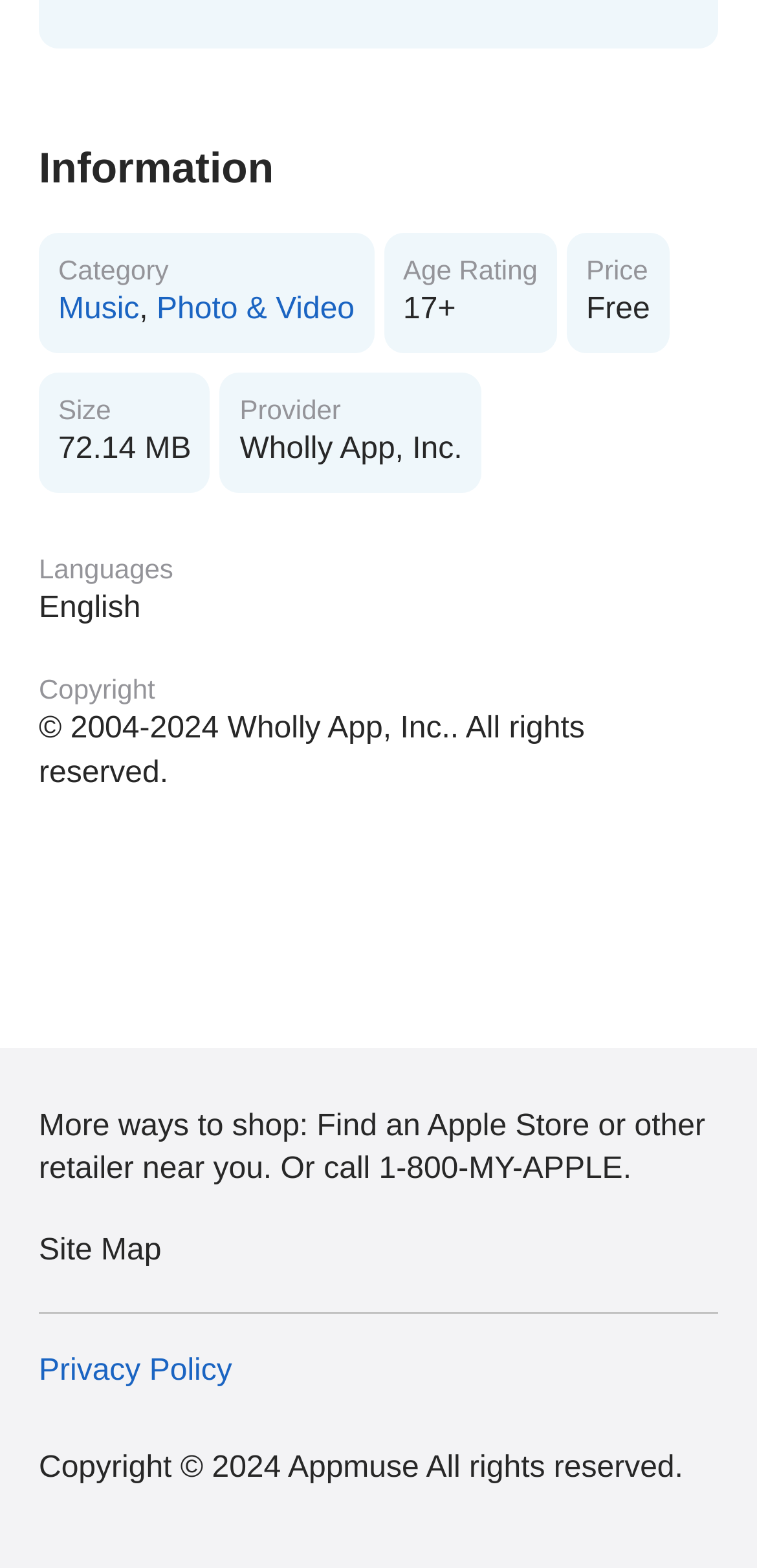Utilize the details in the image to give a detailed response to the question: What is the category of the app?

I determined the answer by looking at the links 'Music' and 'Photo & Video' which are adjacent to the 'Category' label, indicating that they are the categories of the app.